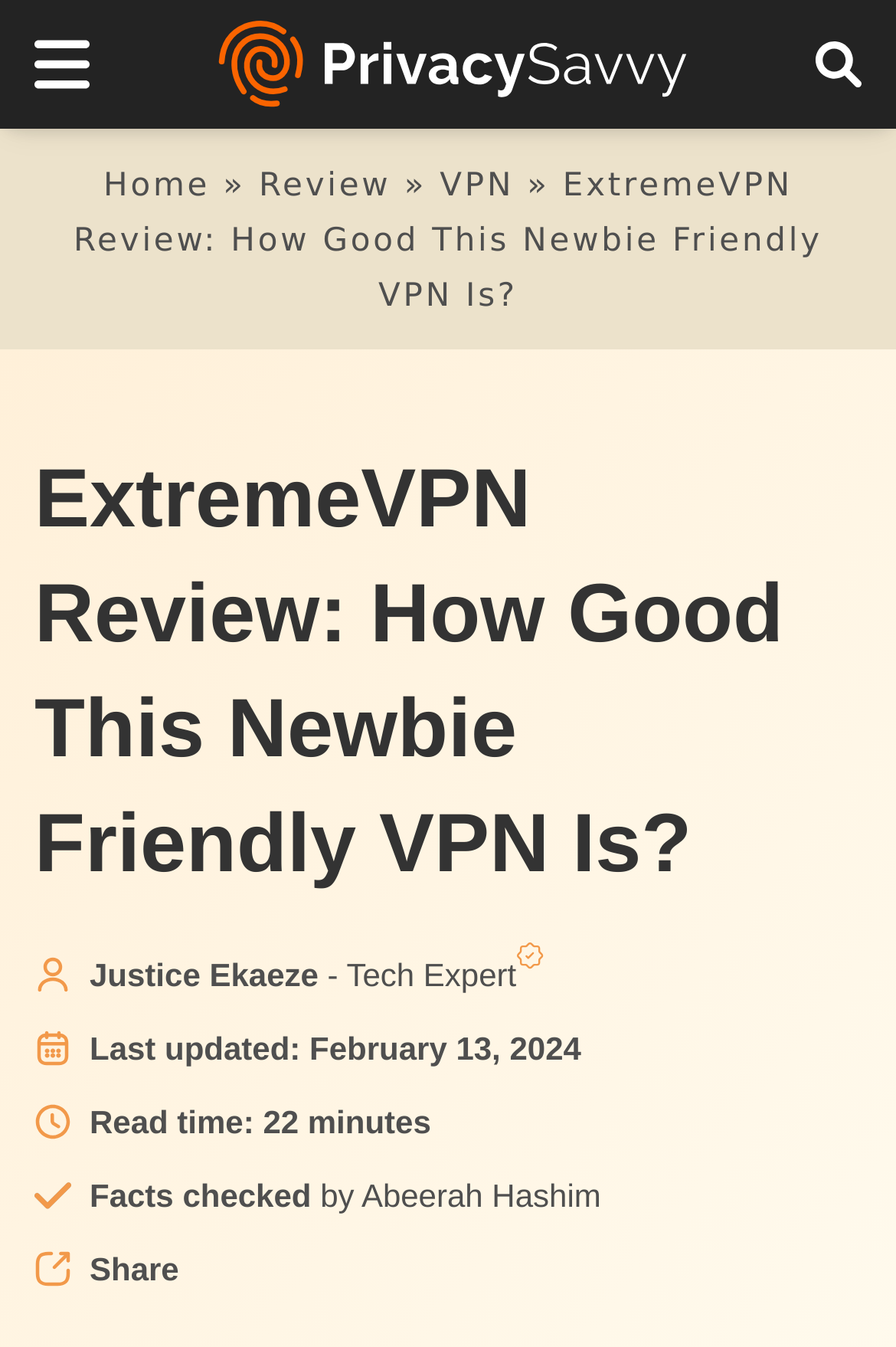What is the name of the VPN service being reviewed?
Please provide a comprehensive and detailed answer to the question.

The name of the VPN service being reviewed can be found in the title of the webpage, which is 'ExtremeVPN Review 2024: A Fast, Secure Option - PrivacySavvy'. Additionally, the logo of the VPN service is displayed at the top of the webpage with the text 'ExtremeVPN small review logo'.